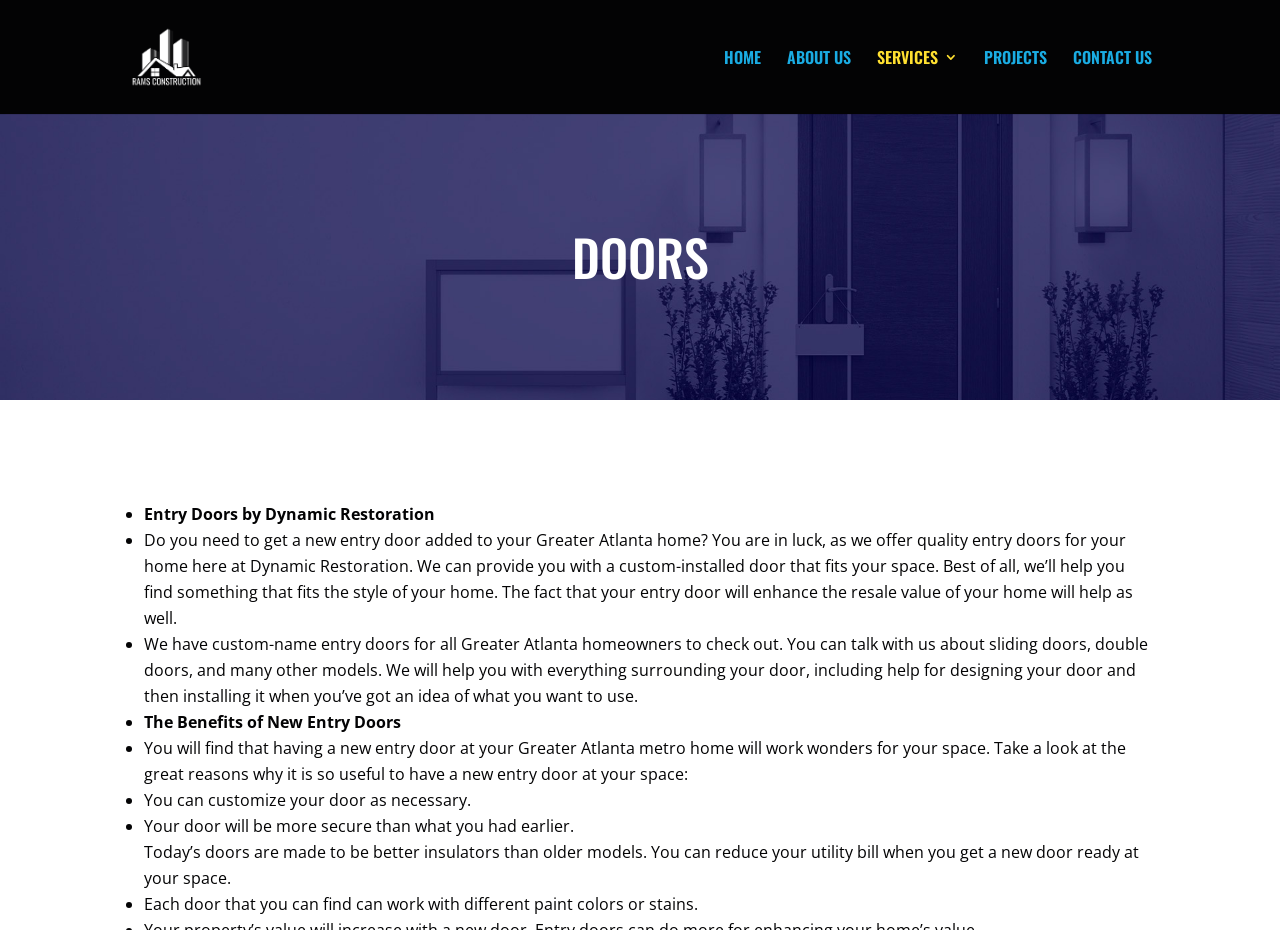Deliver a detailed narrative of the webpage's visual and textual elements.

The webpage is about DOORS, specifically entry doors, and is related to RAMS CONSTRUCTION. At the top, there is a logo image of RAMS CONSTRUCTION, accompanied by a link to the company's website. 

Below the logo, there is a navigation menu with five links: HOME, ABOUT US, SERVICES 3, PROJECTS, and CONTACT US, aligned horizontally across the top of the page.

The main content of the page is divided into two sections. On the left, there is a heading "DOORS" in a larger font. On the right, there is a list of bullet points, each describing a benefit or feature of entry doors. The list includes information about custom-installed doors, various models such as sliding doors and double doors, the benefits of new entry doors, including customization, security, insulation, and compatibility with different paint colors or stains.

The text is organized in a clear and readable format, with each bullet point separated by a small gap, making it easy to scan and understand the content.